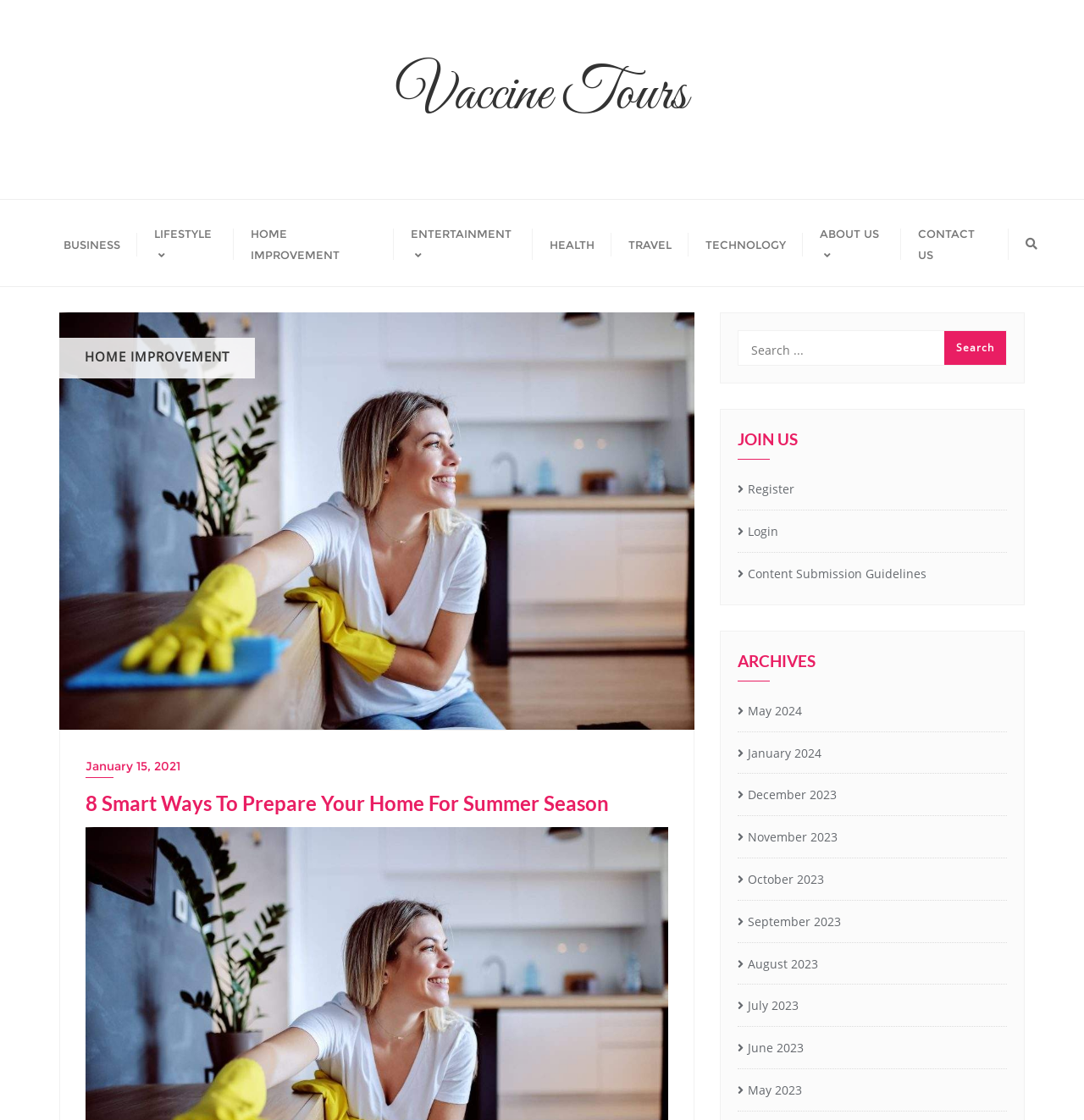Provide the bounding box coordinates for the UI element that is described by this text: "Vaccine Tours". The coordinates should be in the form of four float numbers between 0 and 1: [left, top, right, bottom].

[0.366, 0.038, 0.634, 0.132]